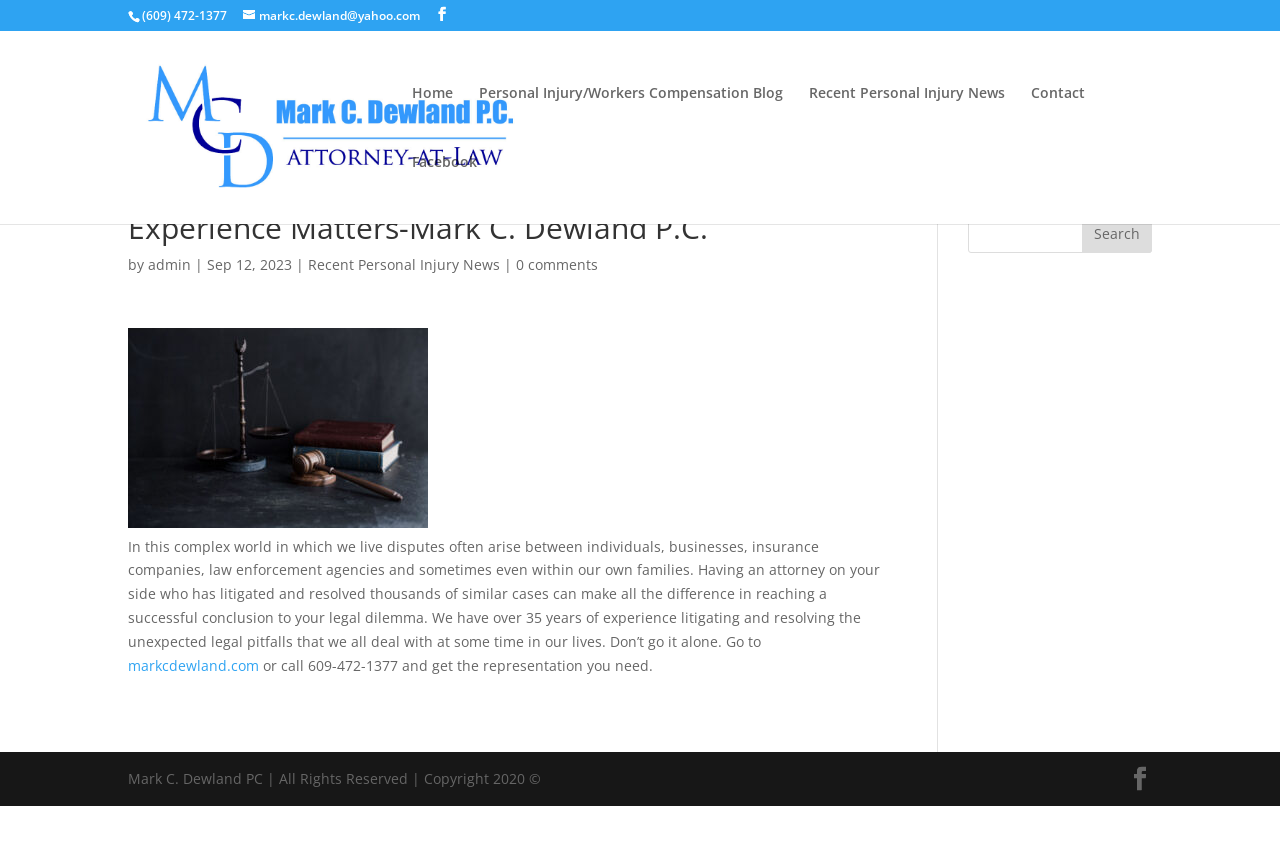What is the name of the law firm?
Answer the question with as much detail as possible.

I found the name of the law firm by looking at the top section of the webpage, where the title of the webpage is usually displayed. The name is written in a heading element with the coordinates [0.1, 0.248, 0.689, 0.295].